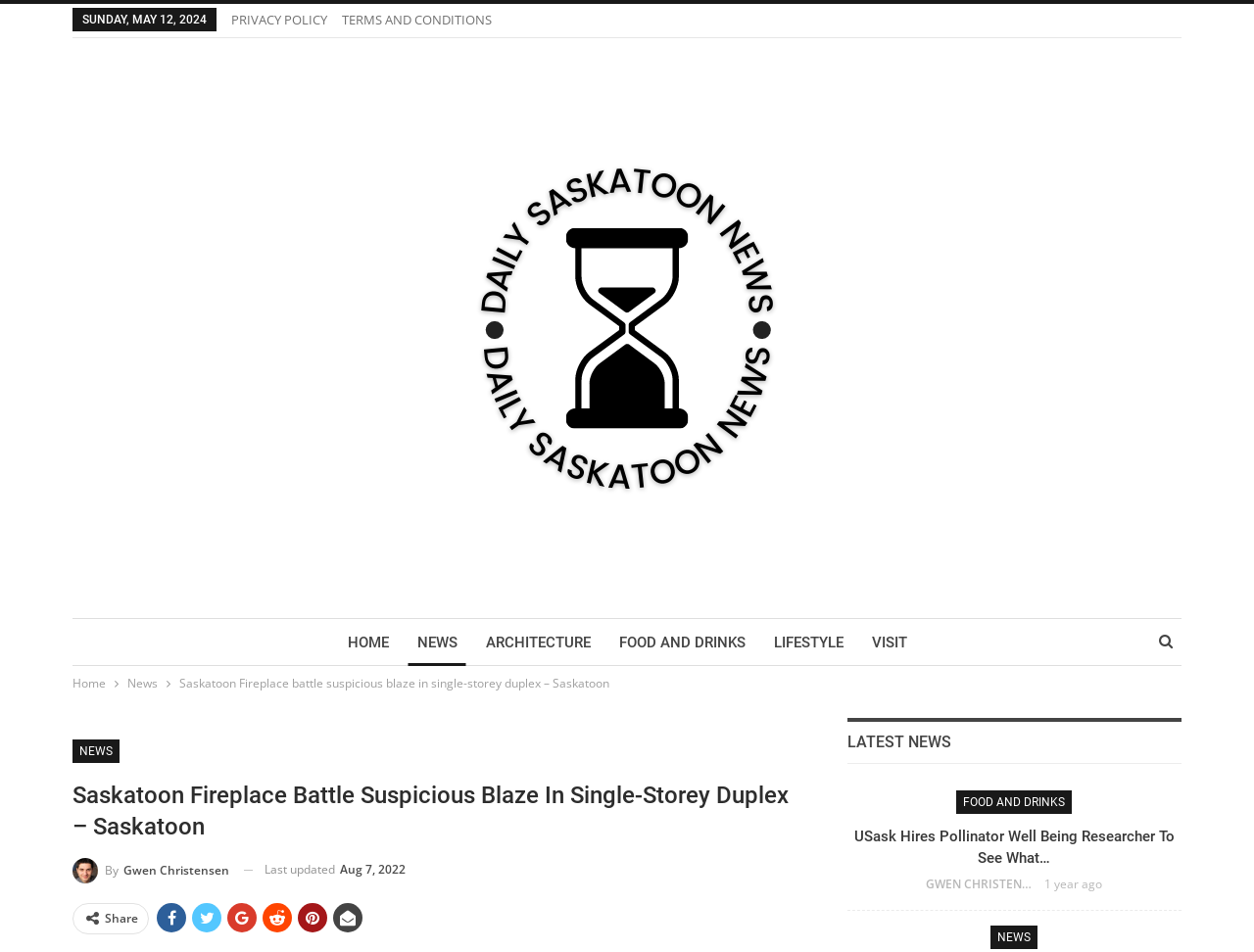Answer with a single word or phrase: 
How many social media sharing links are there?

6